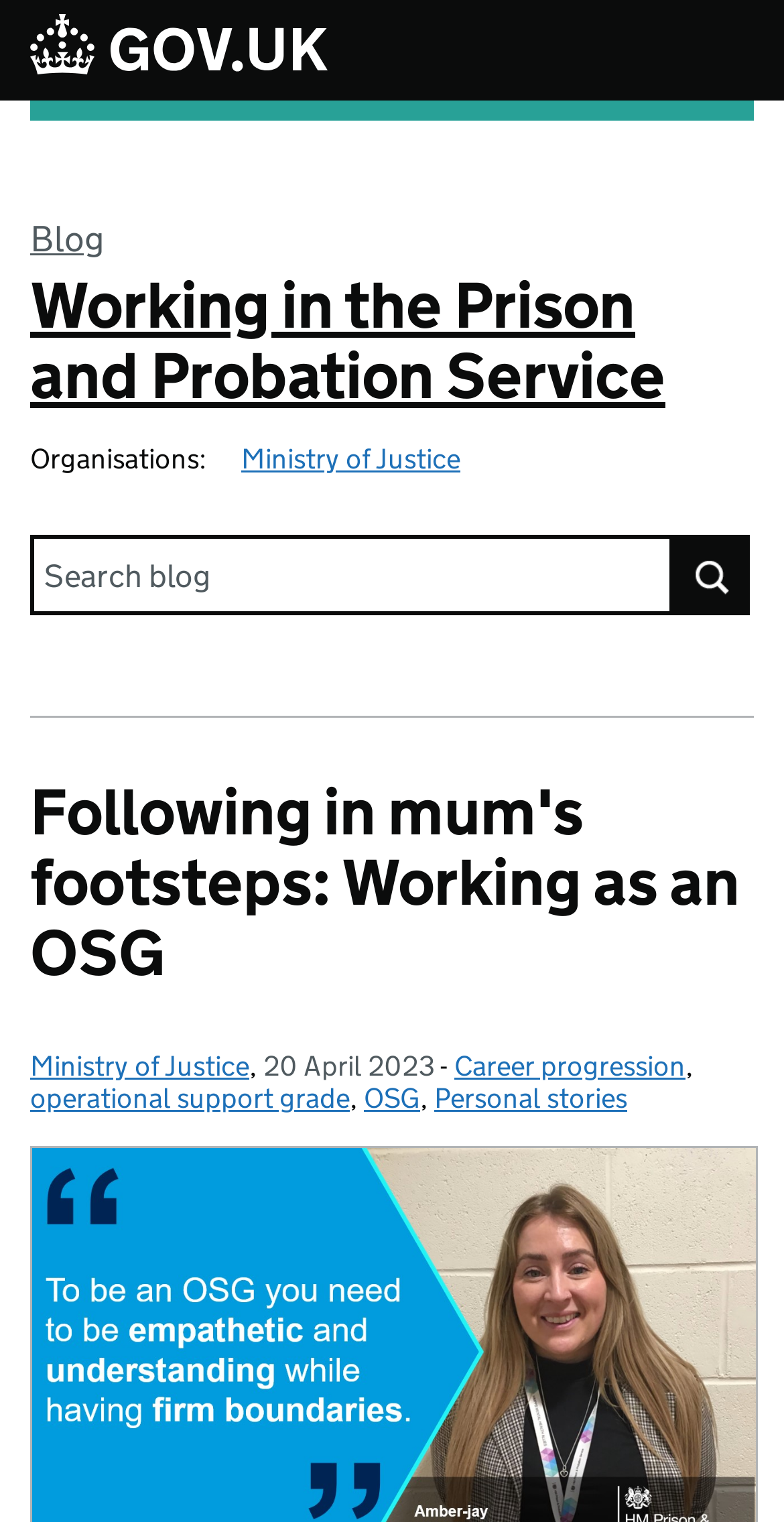Given the element description Ministry of Justice, identify the bounding box coordinates for the UI element on the webpage screenshot. The format should be (top-left x, top-left y, bottom-right x, bottom-right y), with values between 0 and 1.

[0.308, 0.289, 0.587, 0.313]